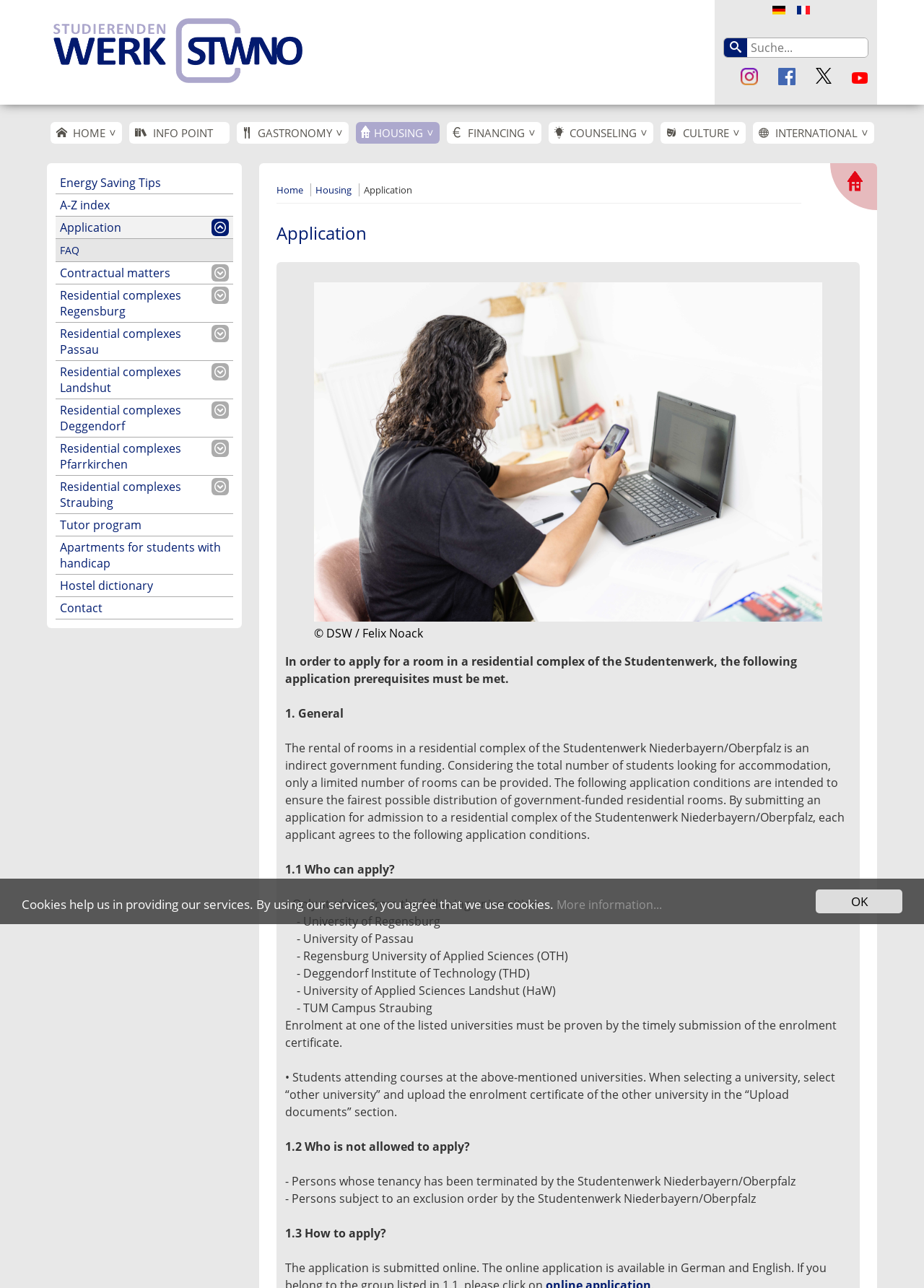Show me the bounding box coordinates of the clickable region to achieve the task as per the instruction: "Go to the Instagram page".

[0.802, 0.05, 0.82, 0.069]